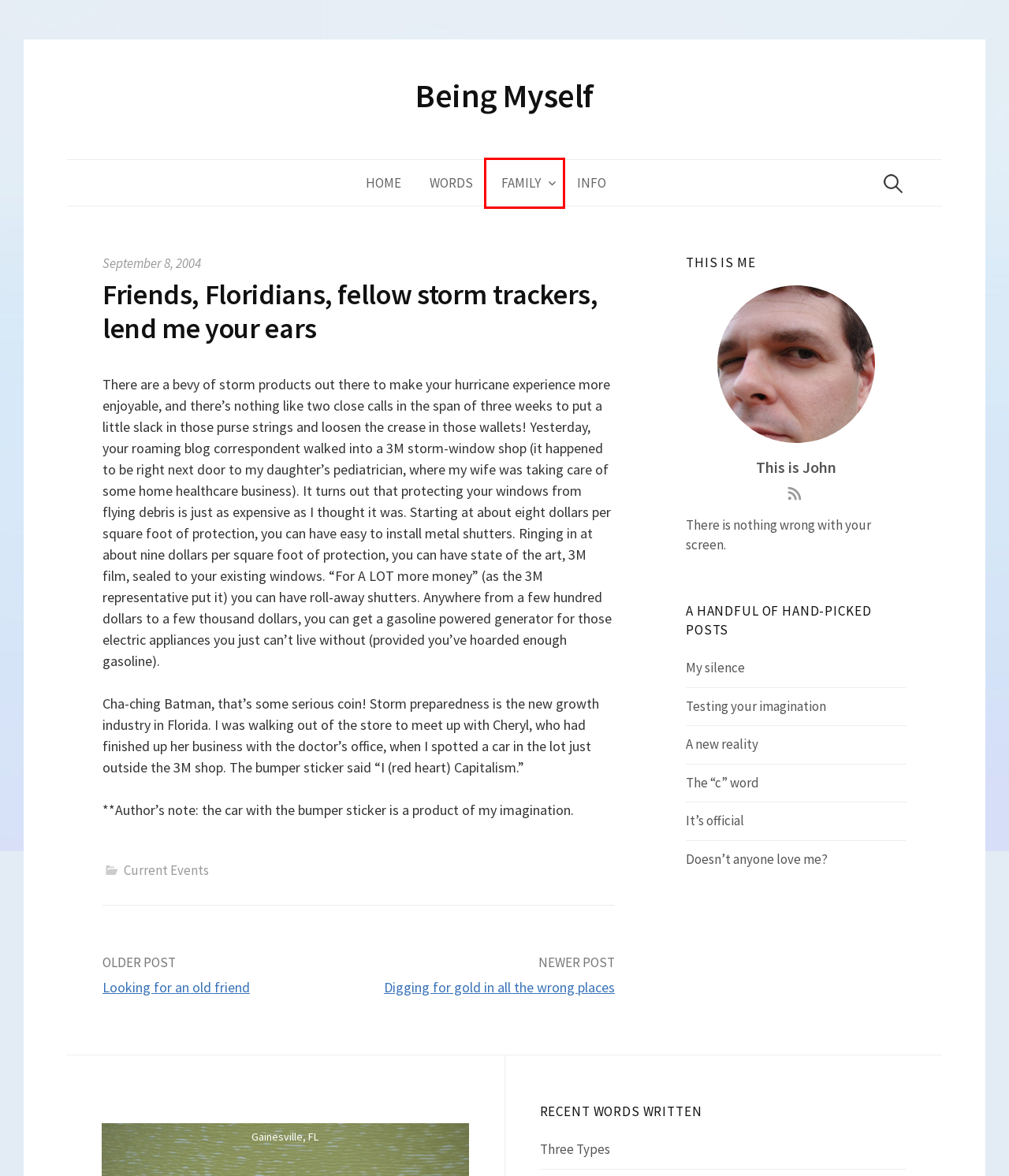Given a webpage screenshot with a UI element marked by a red bounding box, choose the description that best corresponds to the new webpage that will appear after clicking the element. The candidates are:
A. A new reality – Being Myself
B. Words – Being Myself
C. Current Events – Being Myself
D. Family – Being Myself
E. Looking for an old friend – Being Myself
F. The “c” word – Being Myself
G. Three Types – Being Myself
H. Digging for gold in all the wrong places – Being Myself

D